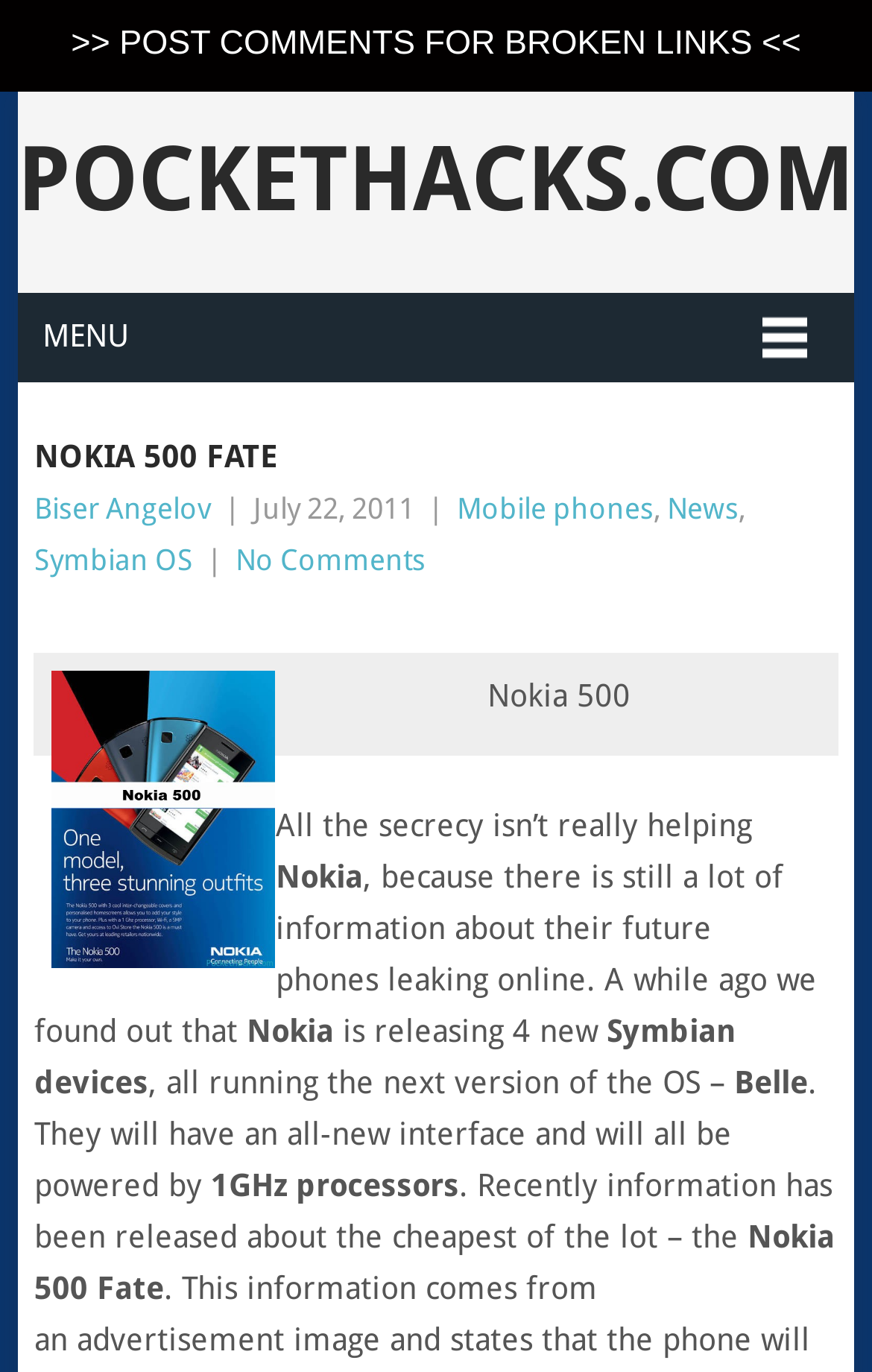Please determine the headline of the webpage and provide its content.

NOKIA 500 FATE